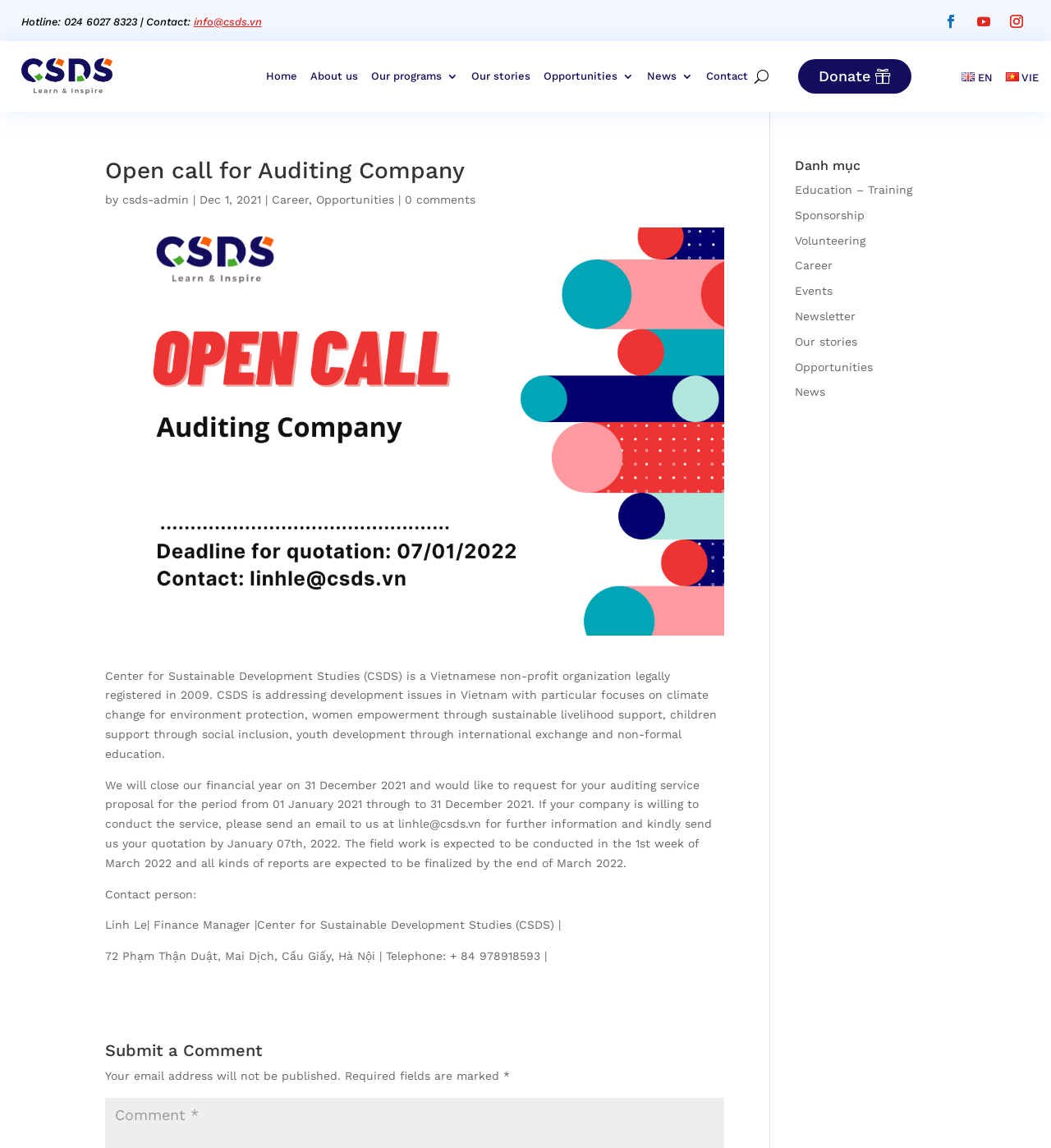What is the email address to send auditing service proposals?
Please provide an in-depth and detailed response to the question.

The email address can be found in the paragraph that starts with 'We will close our financial year on 31 December 2021 and would like to request for your auditing service proposal...' where it says 'please send an email to us at linhle@csds.vn for further information'.